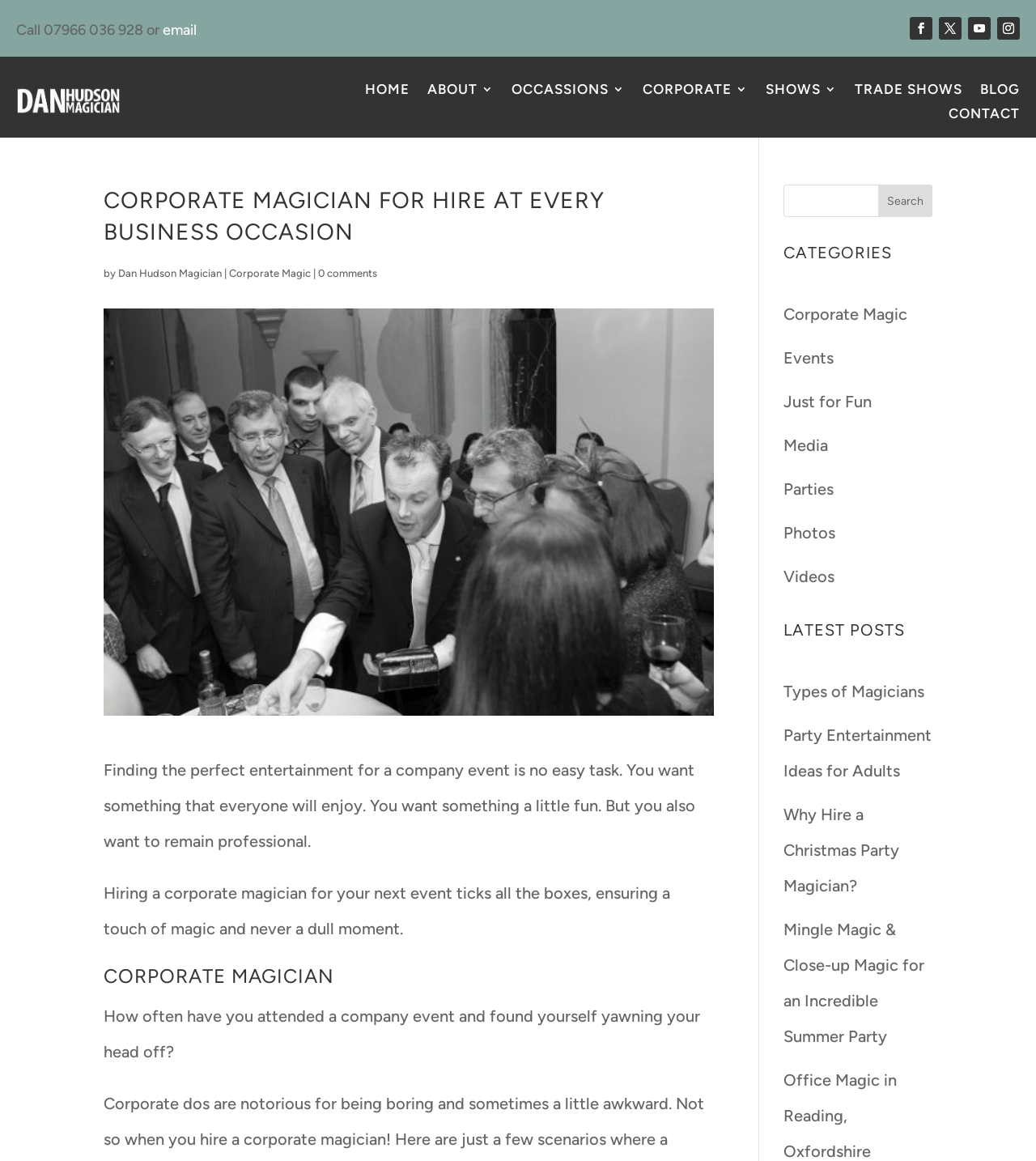Use a single word or phrase to answer the question:
How many categories are listed on the webpage?

7